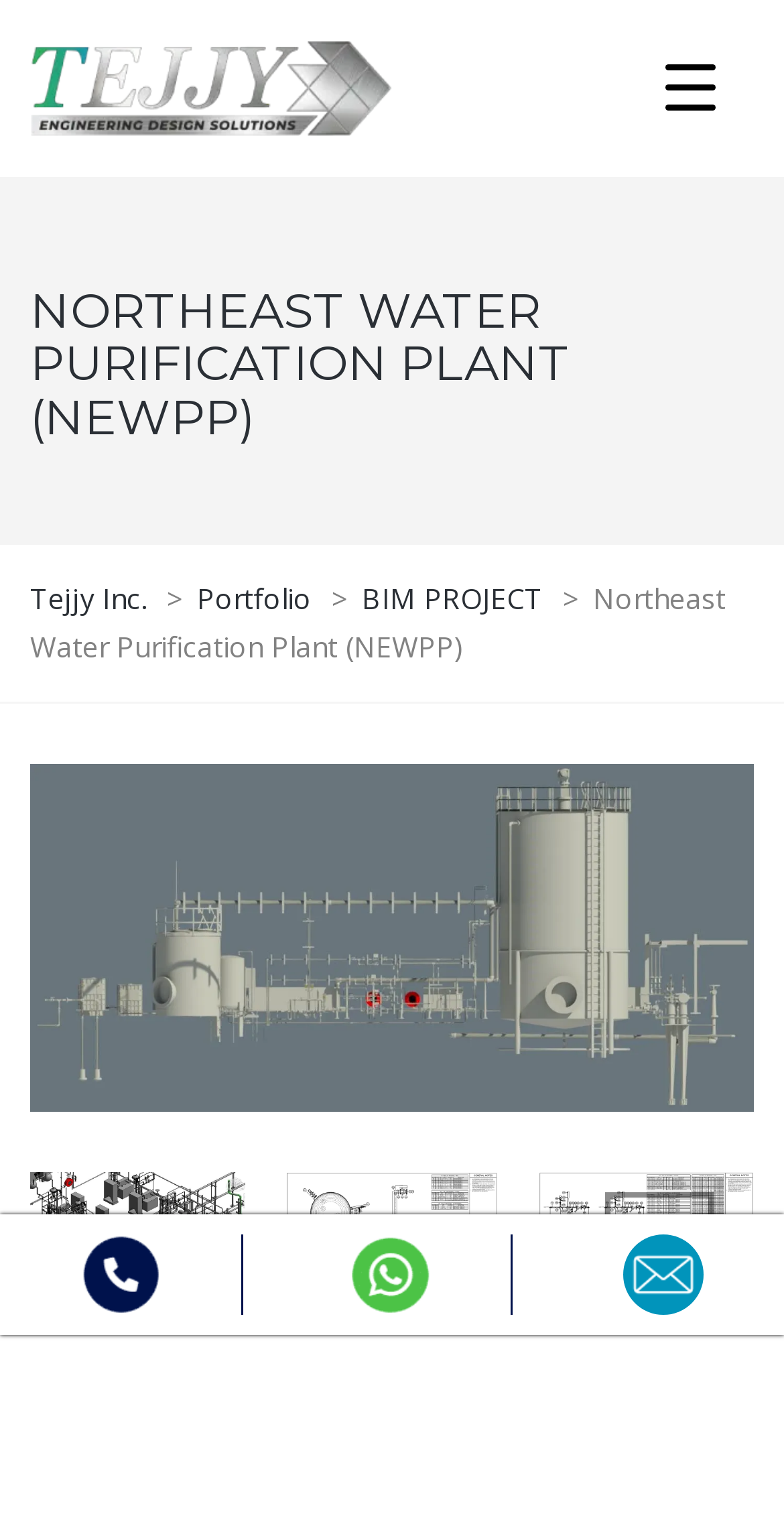How many images are there on the webpage?
Answer the question with a detailed explanation, including all necessary information.

There are nine image elements on the webpage, each with a unique bounding box coordinate. These images are associated with links and are scattered throughout the webpage.